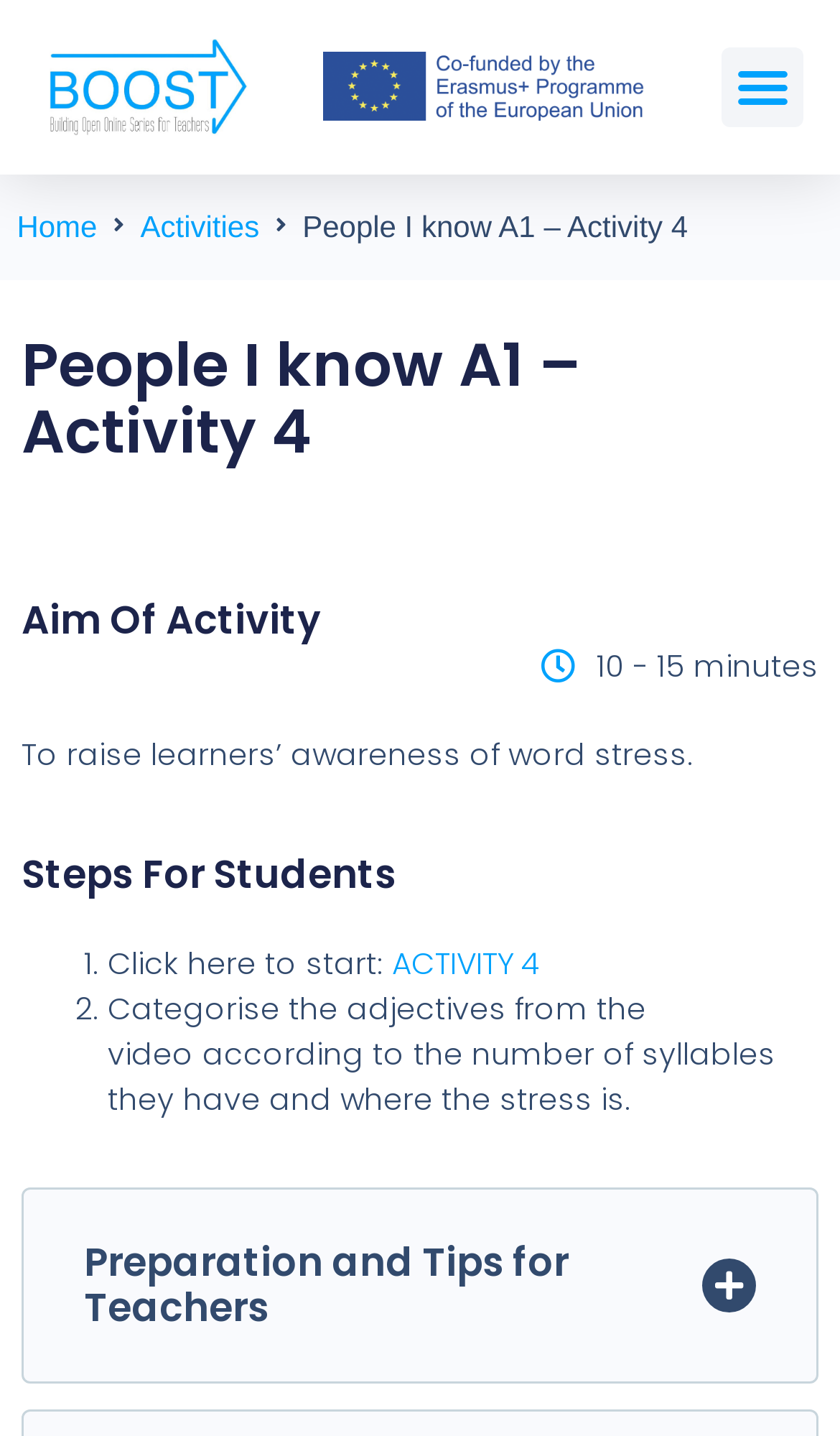Analyze the image and deliver a detailed answer to the question: How long does this activity take?

According to the webpage, this activity is expected to take 10-15 minutes, as indicated in the 'Aim Of Activity' section.